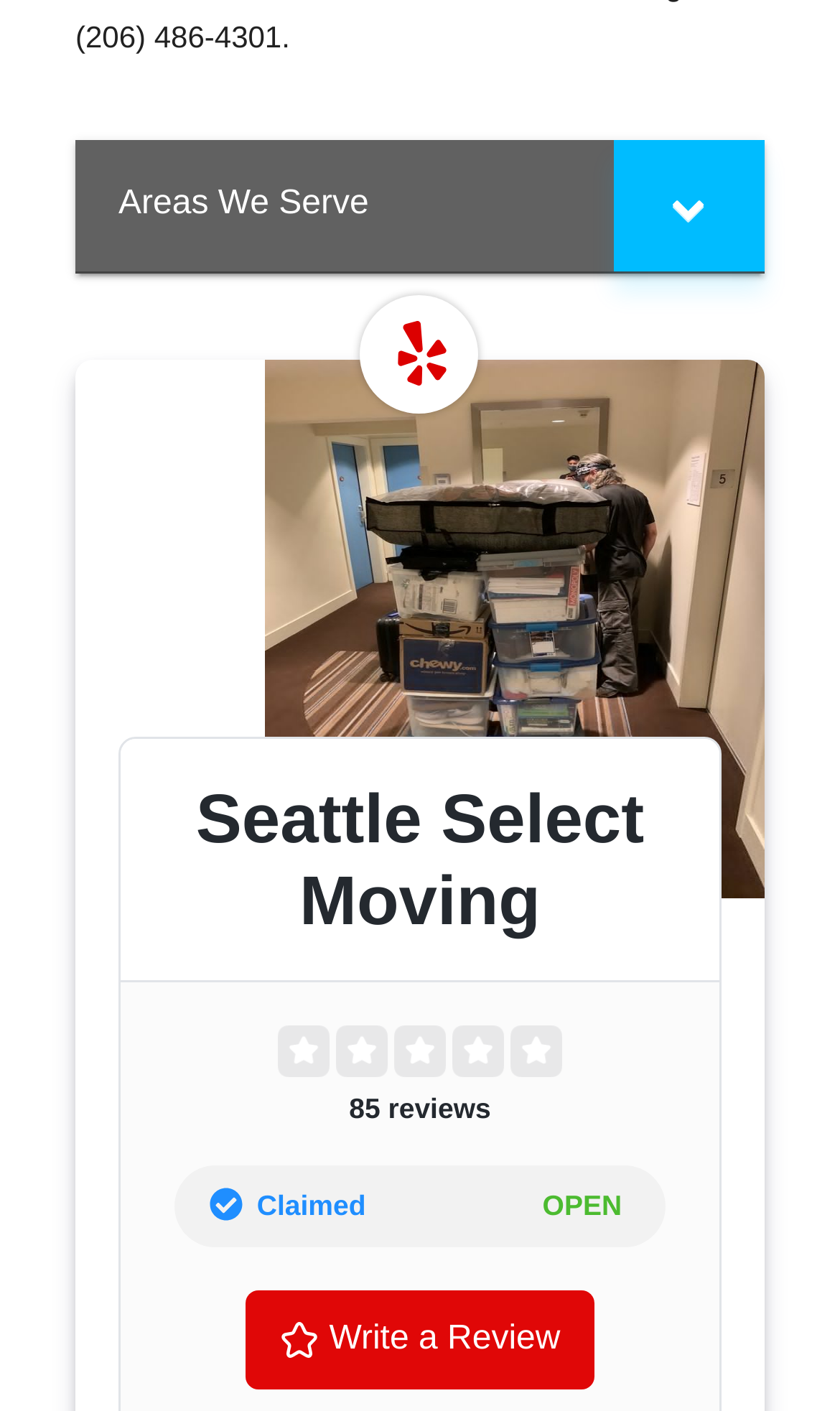Using the provided element description "Write a Review", determine the bounding box coordinates of the UI element.

[0.292, 0.915, 0.708, 0.985]